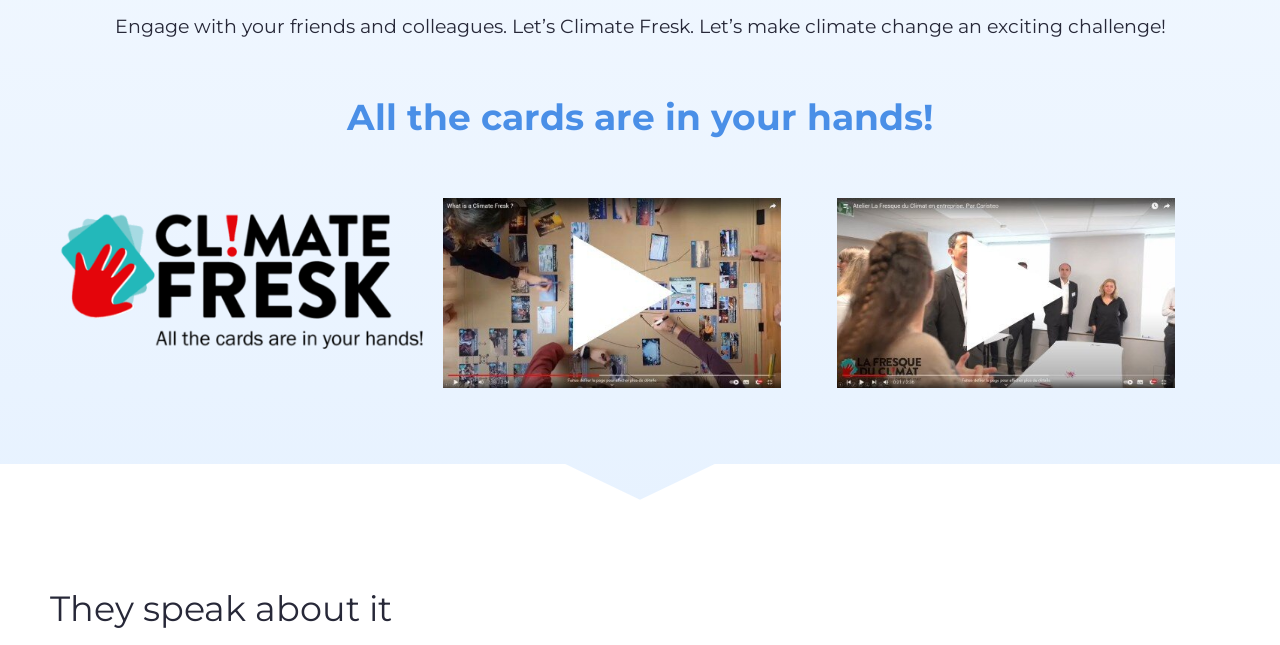What is the section title below the main image?
Answer the question with a detailed and thorough explanation.

The section title below the main image is 'They speak about it', as indicated by the heading element with the text 'They speak about it'.